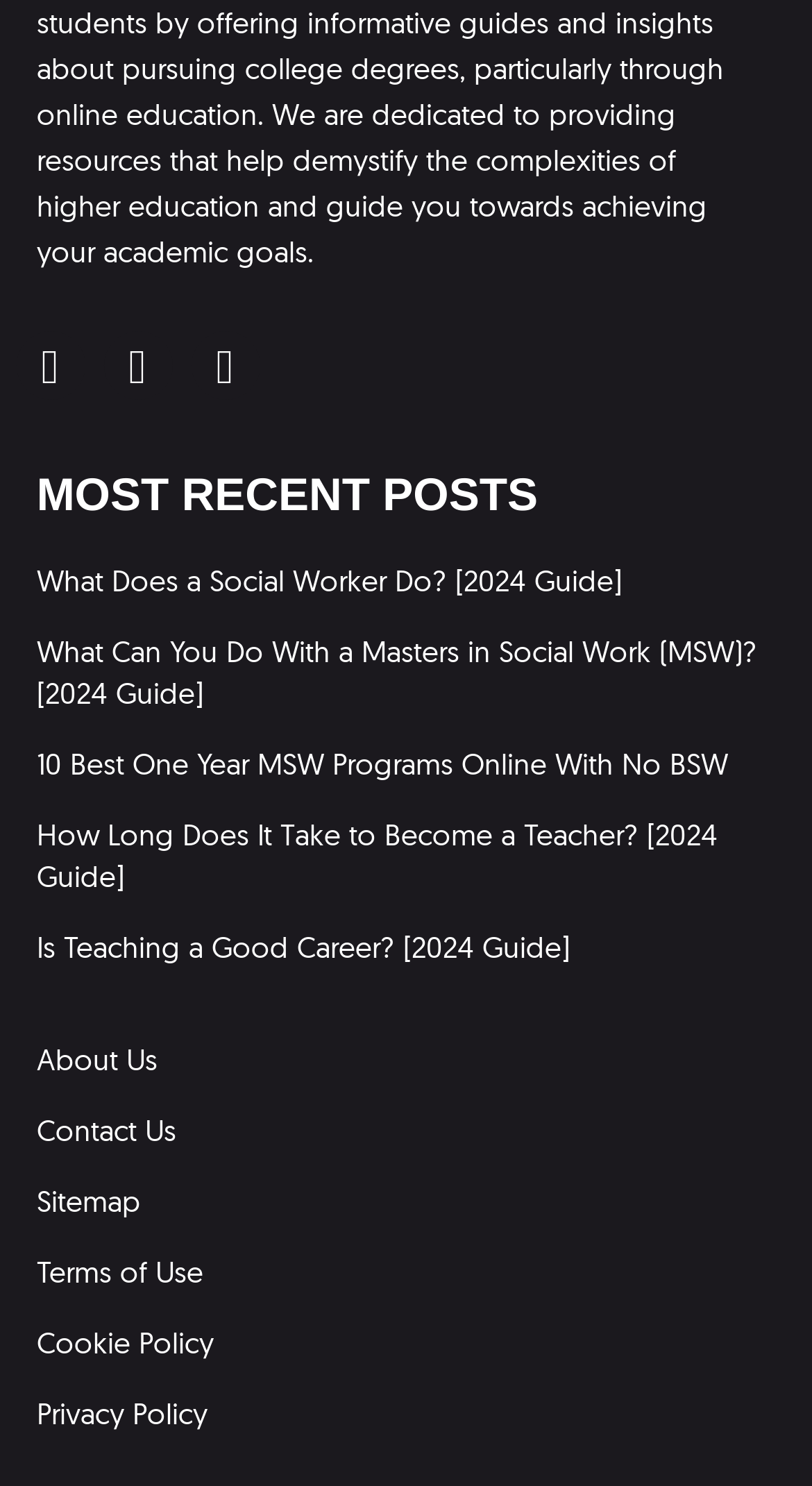What is the theme of the website?
Look at the screenshot and respond with one word or a short phrase.

Education and career guidance